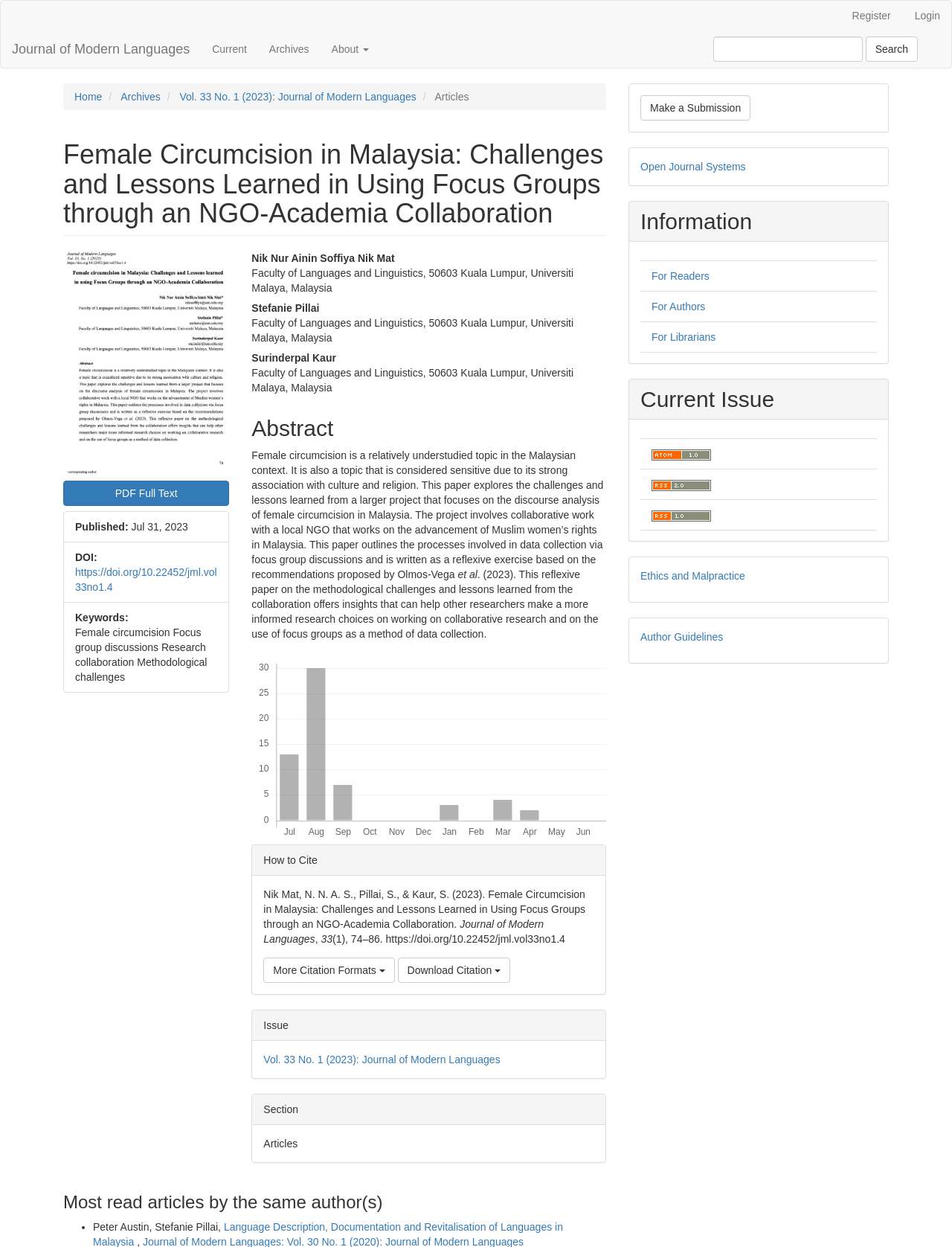Identify the bounding box coordinates of the part that should be clicked to carry out this instruction: "Search for articles".

[0.737, 0.029, 0.976, 0.05]